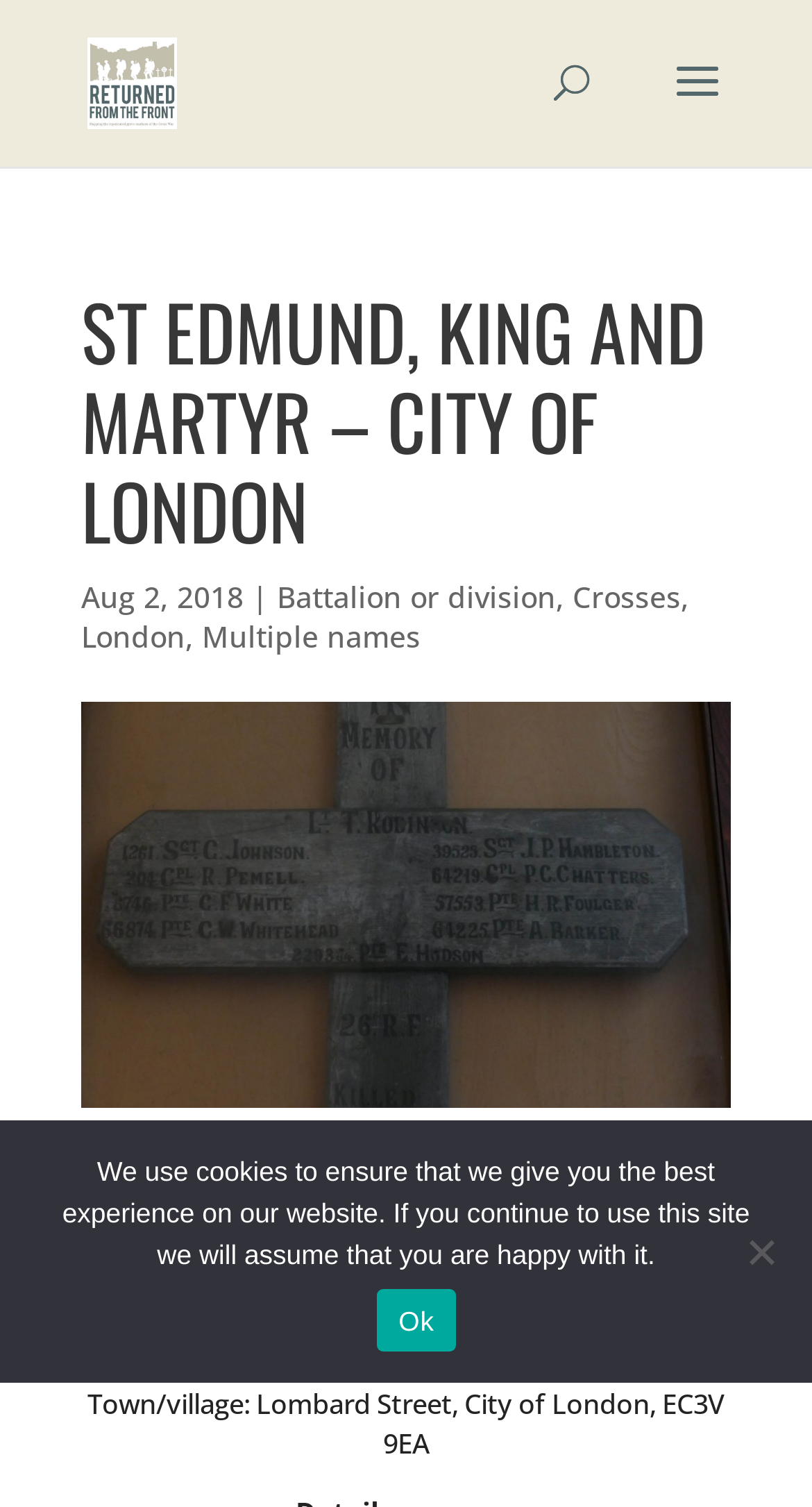Provide the bounding box coordinates of the UI element that matches the description: "Ok".

[0.465, 0.855, 0.56, 0.897]